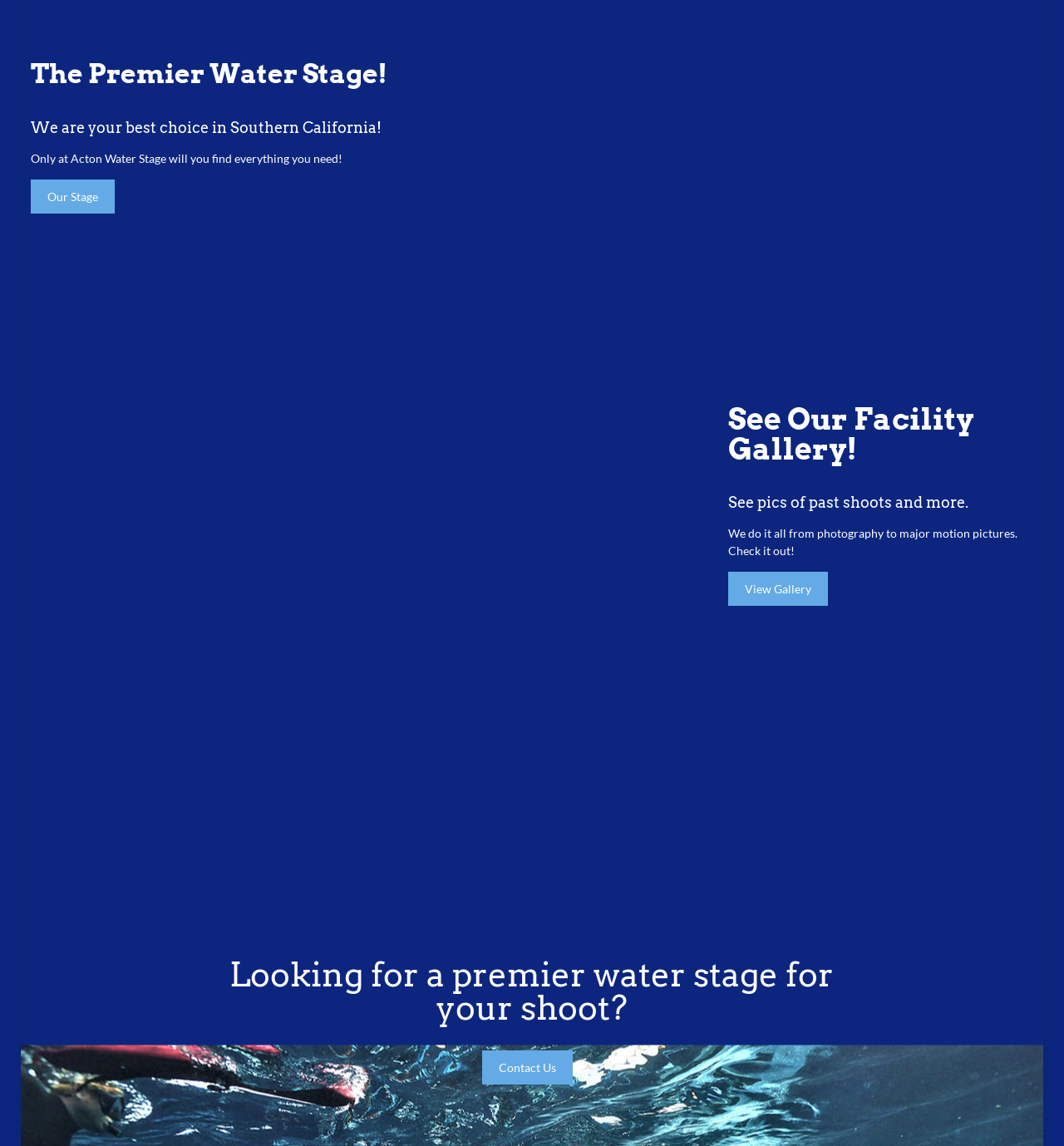Using details from the image, please answer the following question comprehensively:
What is the purpose of the facility?

The purpose of the facility can be inferred from the text 'We do it all from photography to major motion pictures. Check it out!' which is a StaticText element with ID 392.